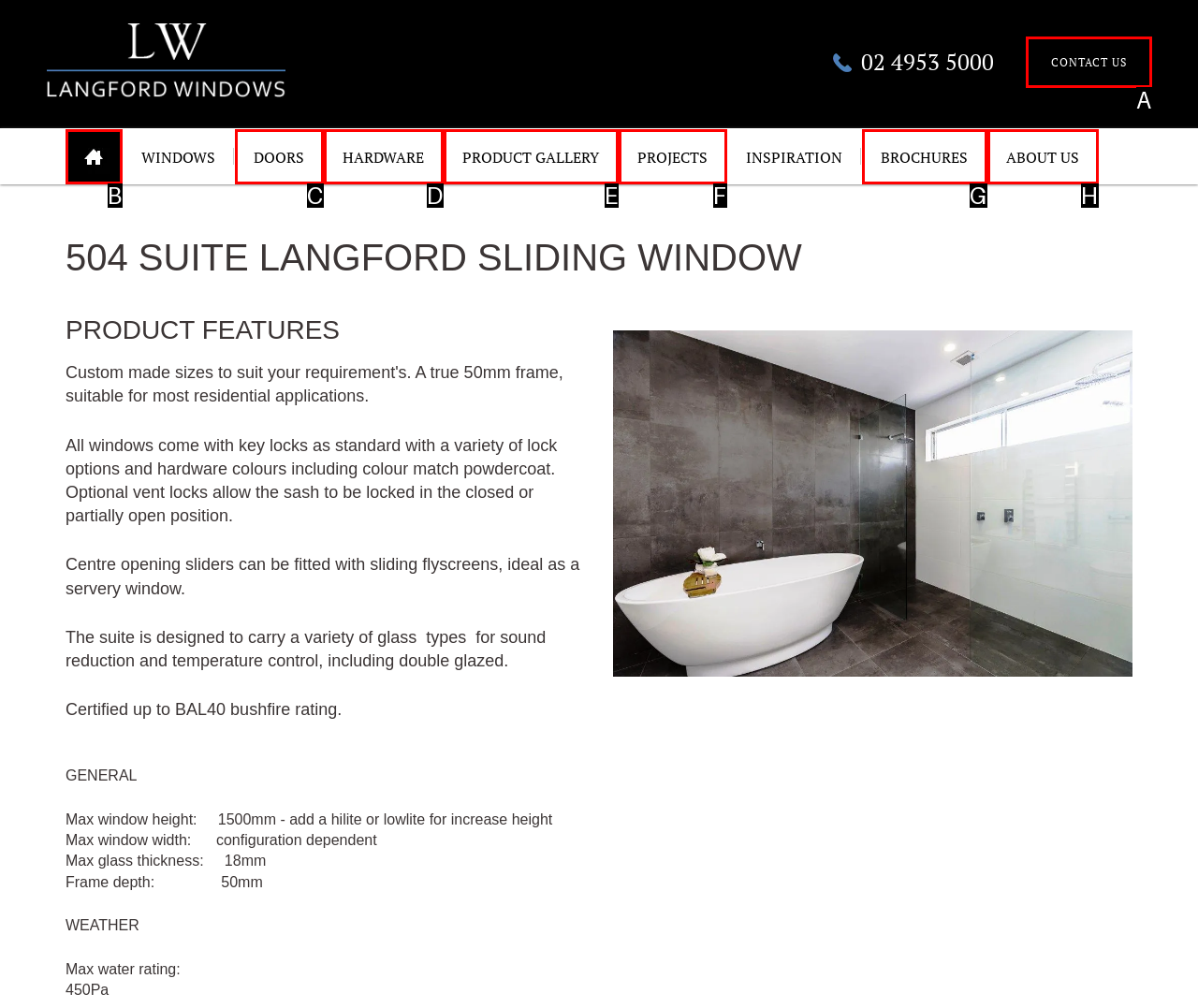Determine which HTML element to click on in order to complete the action: Click the 'CONTACT US' link.
Reply with the letter of the selected option.

A